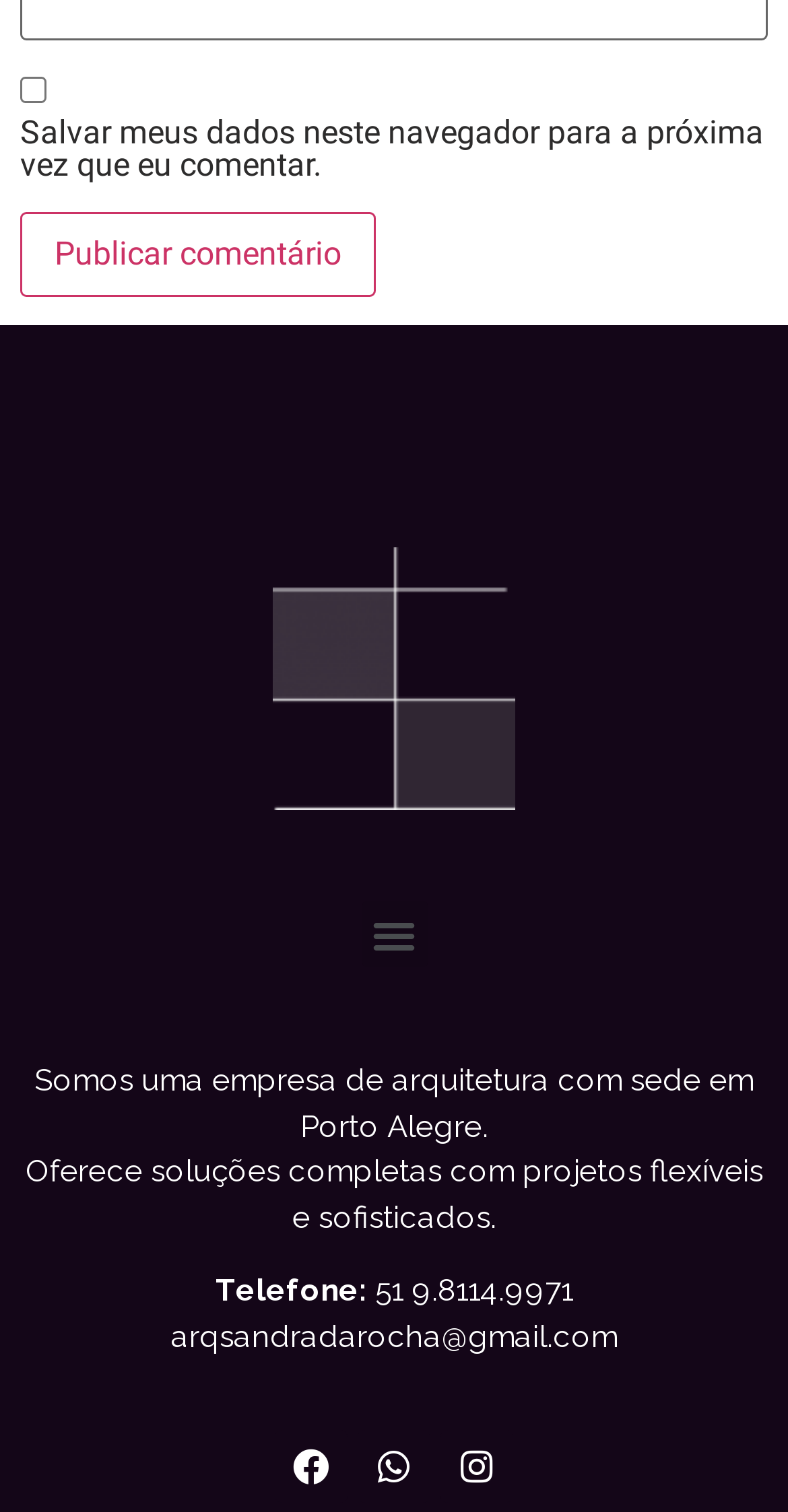What is the phone number?
Based on the visual information, provide a detailed and comprehensive answer.

I found this information by looking at the link element that says '51 9.8114.9971' which is next to the StaticText element that says 'Telefone:'